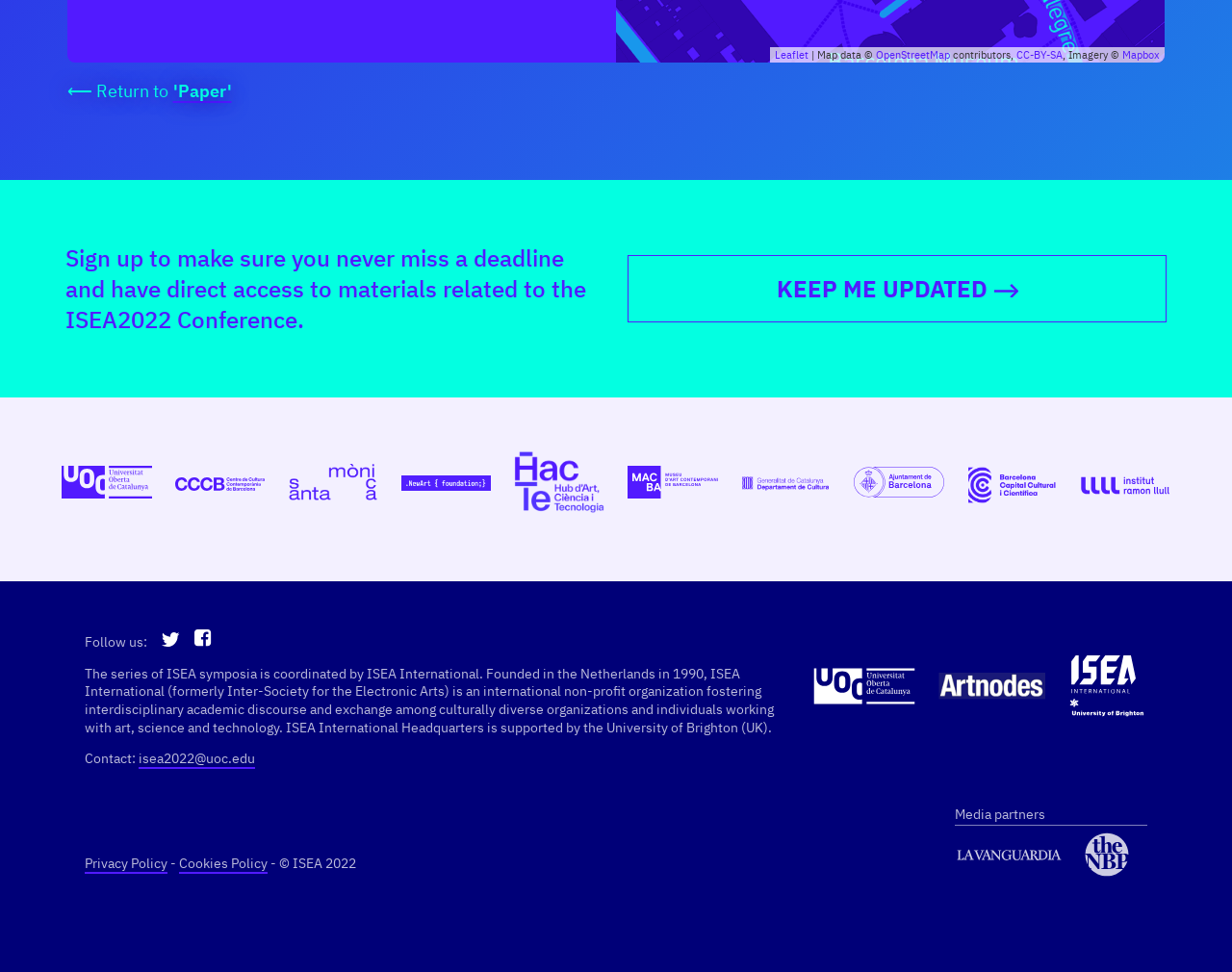Respond to the question below with a single word or phrase: What is the name of the organization that founded ISEA International?

Not mentioned